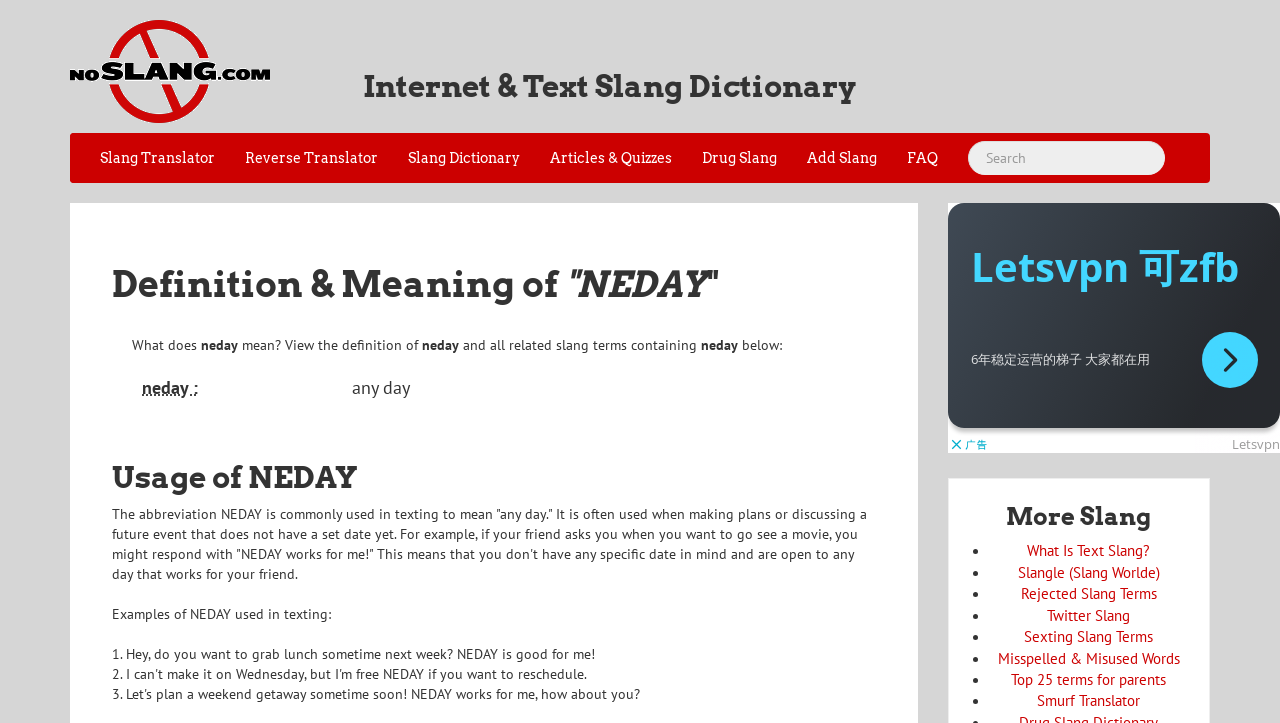Using the element description: "Drug Slang", determine the bounding box coordinates. The coordinates should be in the format [left, top, right, bottom], with values between 0 and 1.

[0.537, 0.184, 0.619, 0.253]